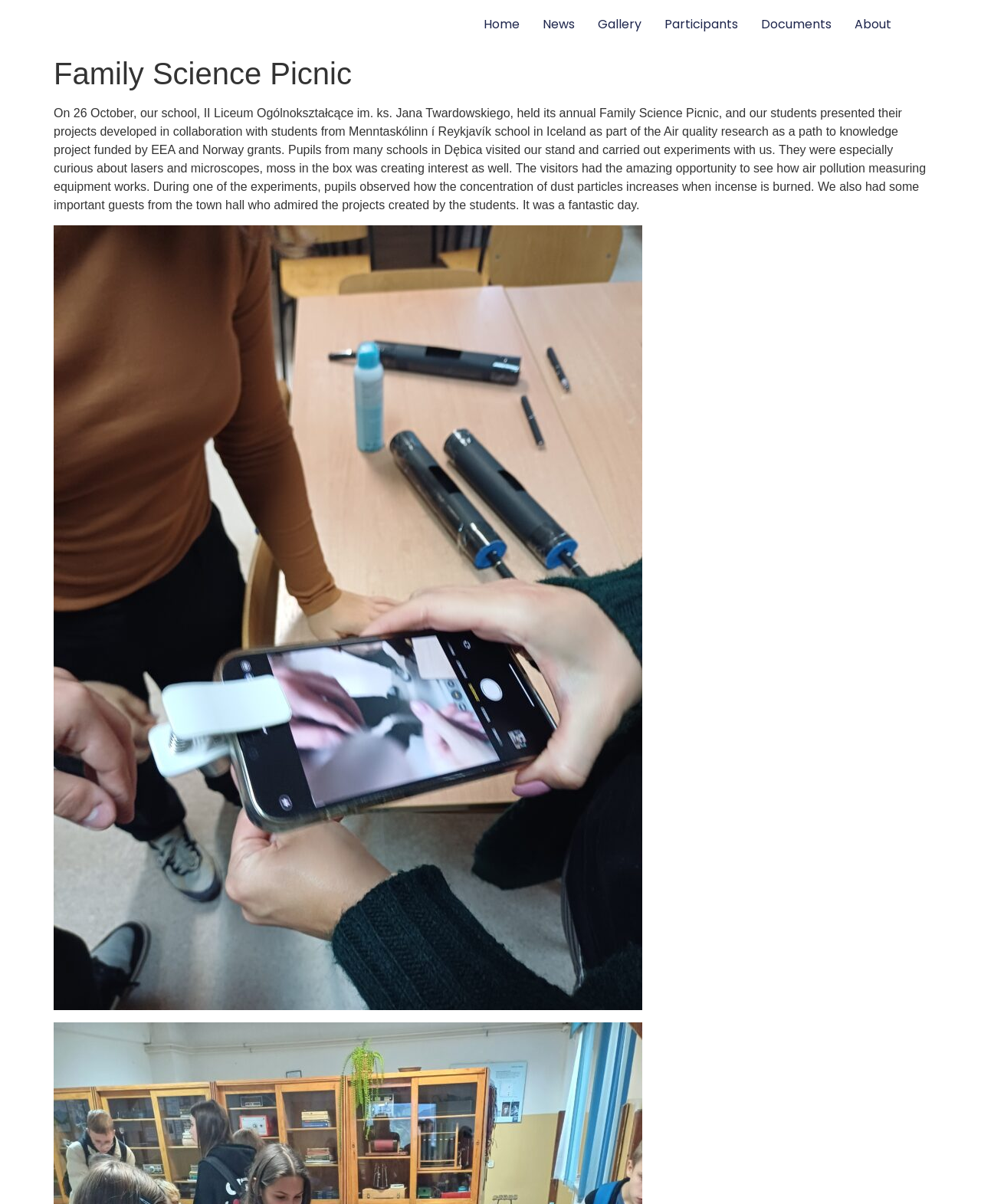Identify the bounding box for the UI element described as: "Documents". Ensure the coordinates are four float numbers between 0 and 1, formatted as [left, top, right, bottom].

[0.764, 0.01, 0.859, 0.031]